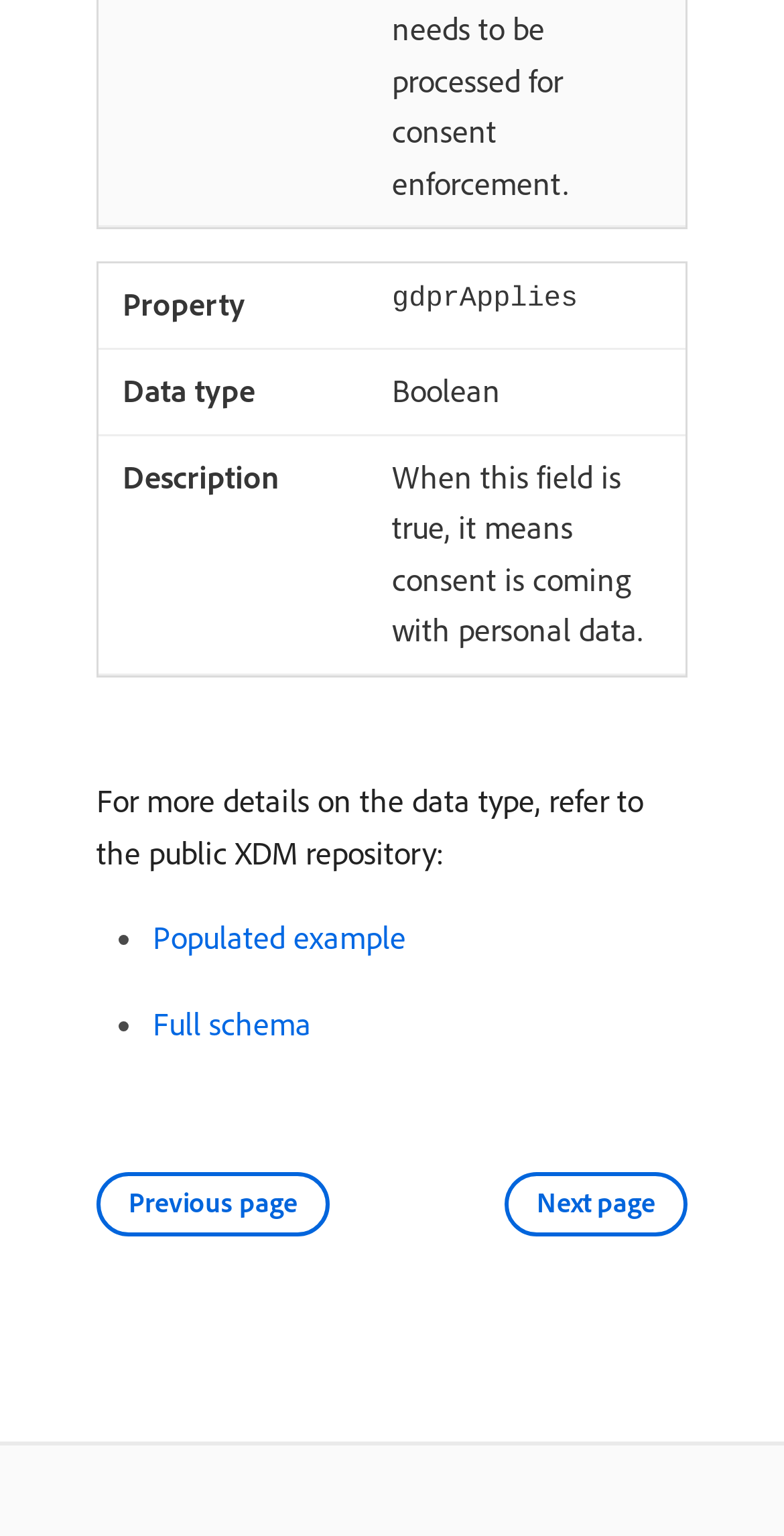Refer to the screenshot and answer the following question in detail:
What is the data type of gdprApplies?

The data type of gdprApplies can be determined by looking at the gridcell element with the text 'Data type Boolean', which is located below the 'Property gdprApplies' gridcell.